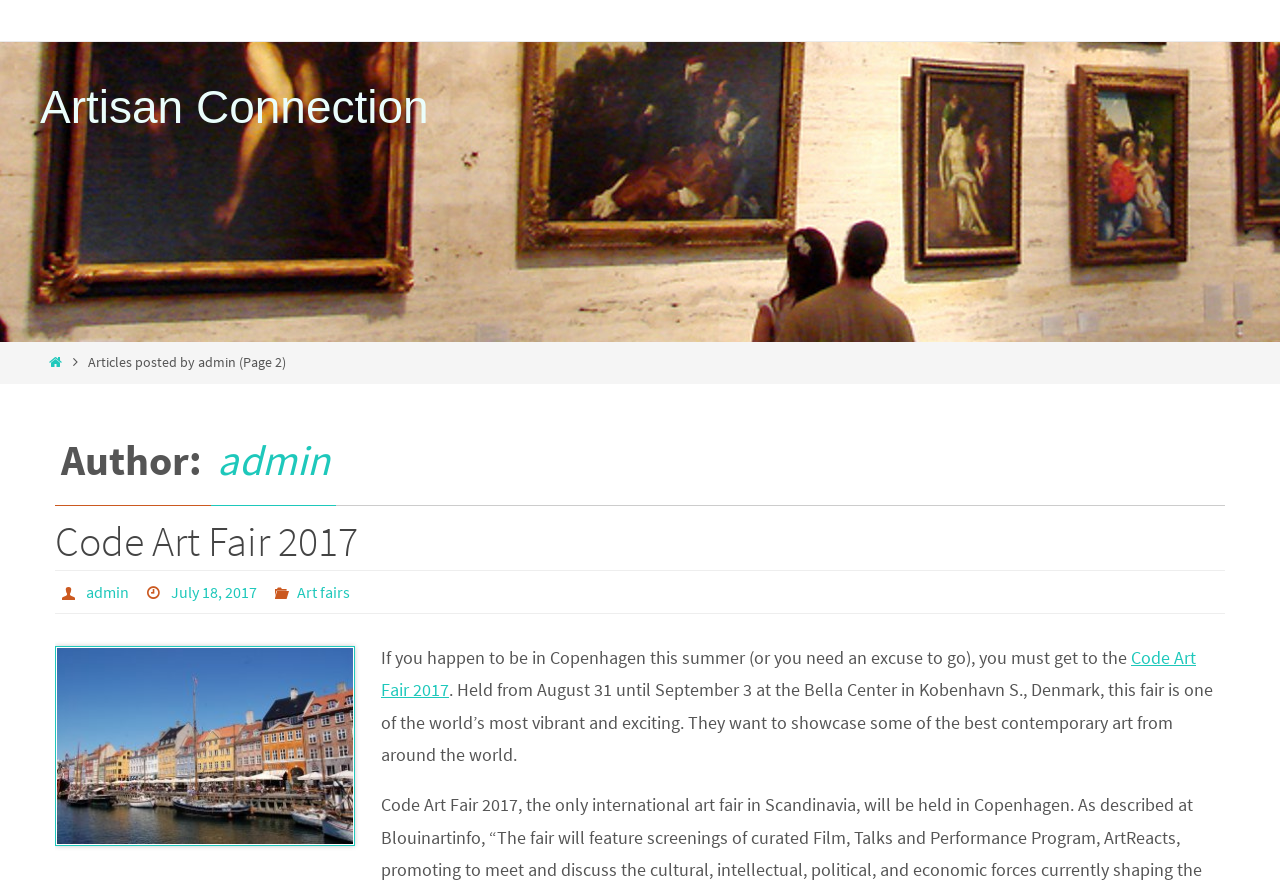Could you determine the bounding box coordinates of the clickable element to complete the instruction: "Enter your name"? Provide the coordinates as four float numbers between 0 and 1, i.e., [left, top, right, bottom].

None